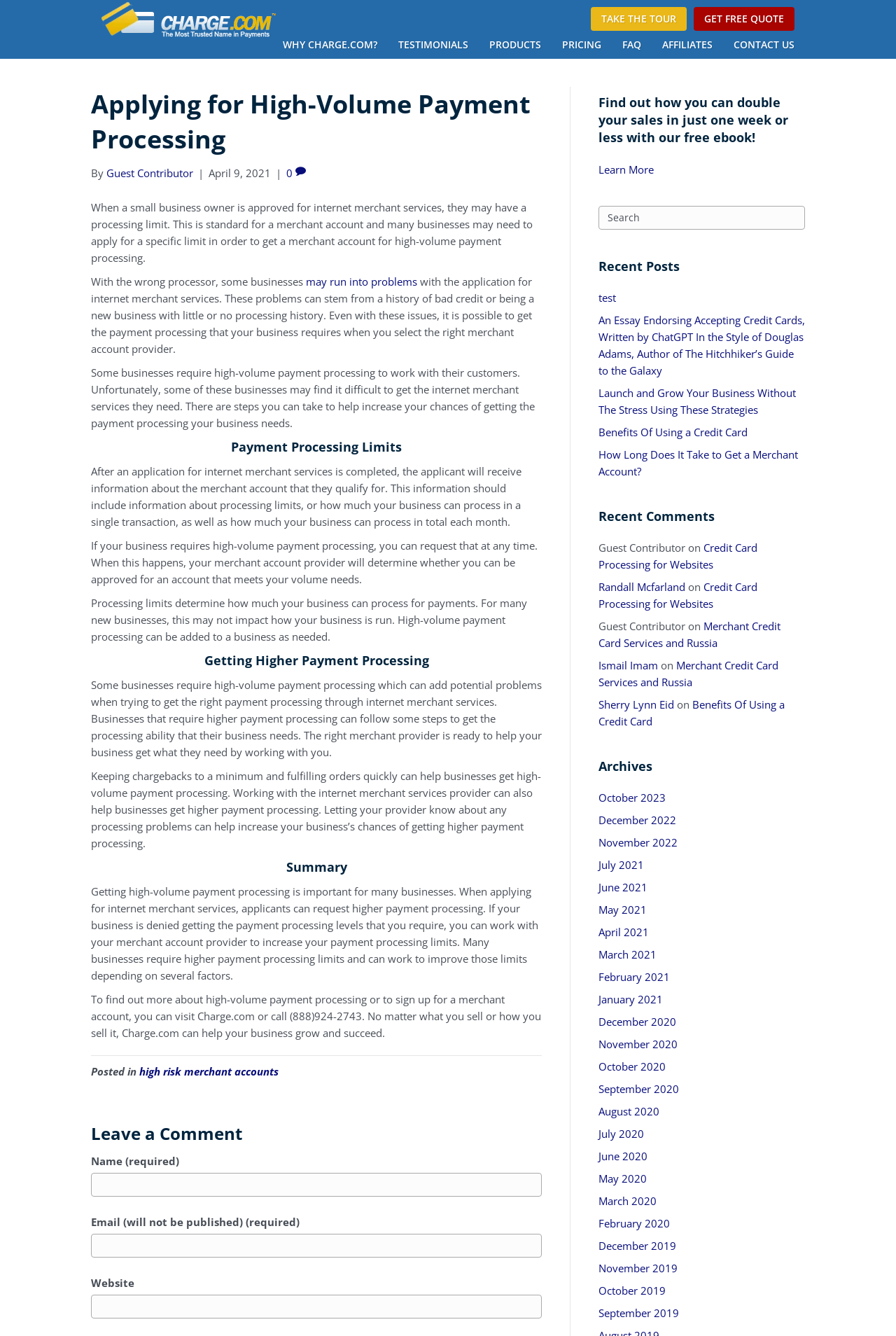What can businesses do to increase their payment processing limits? Refer to the image and provide a one-word or short phrase answer.

Request higher limits